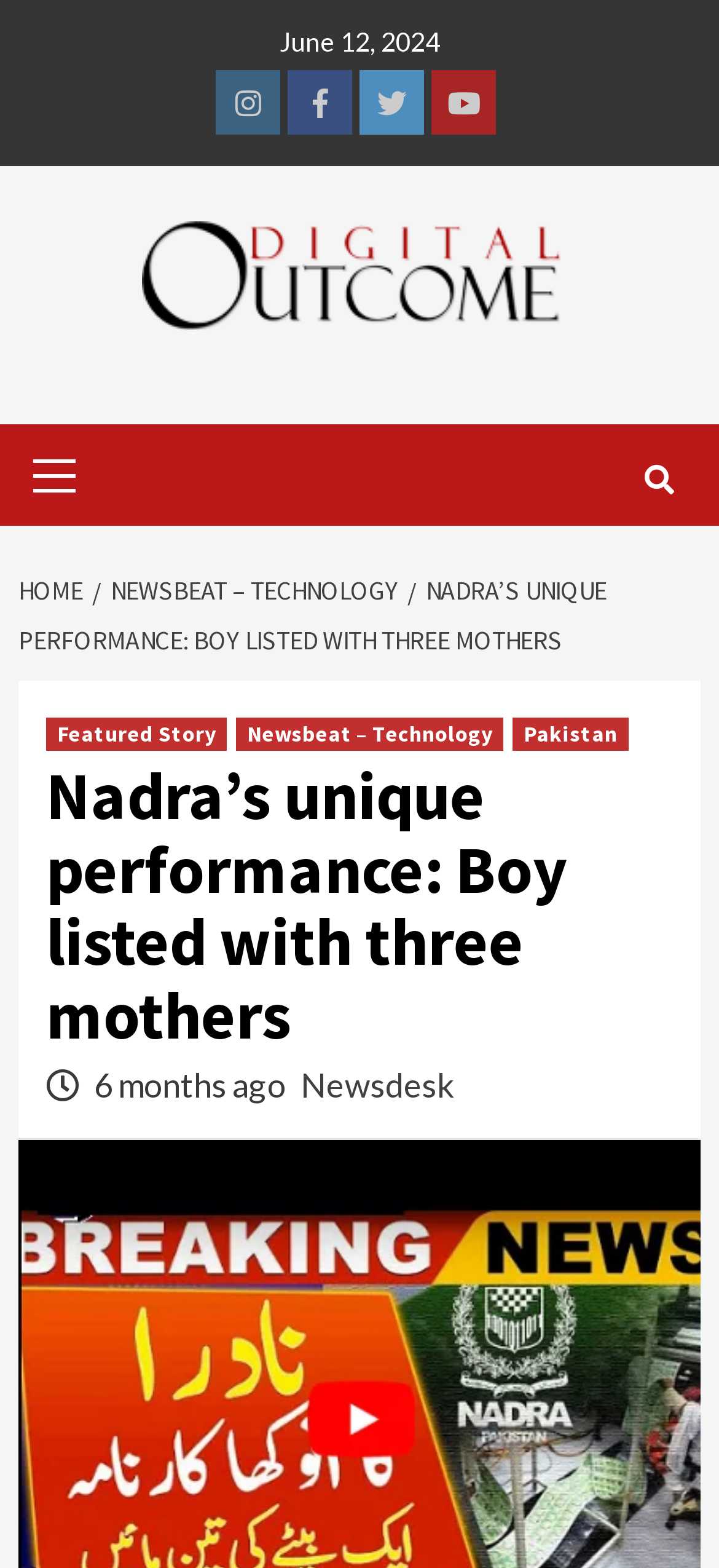How long ago was the news article published?
Can you offer a detailed and complete answer to this question?

I found the time of publication '6 months ago' which is a StaticText element, having bounding box coordinates [0.123, 0.679, 0.405, 0.705].